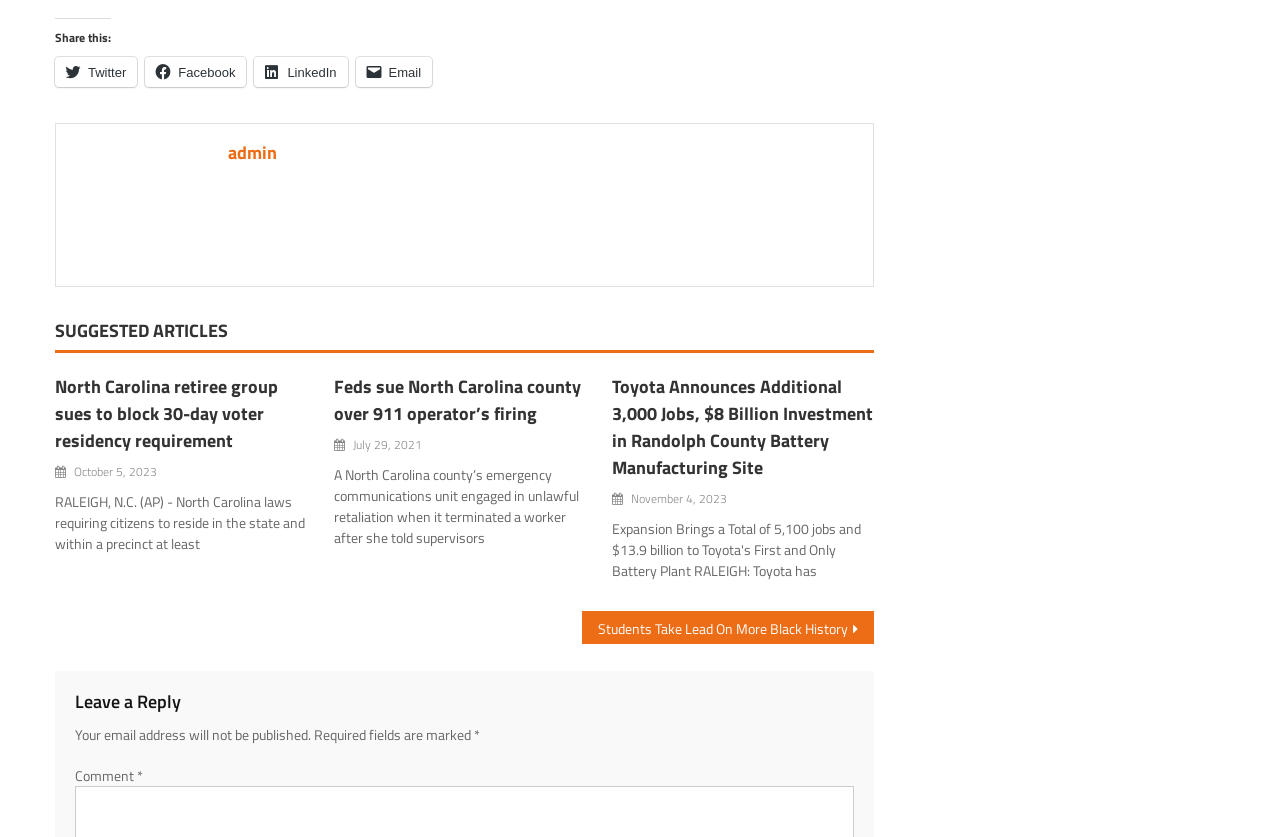How many jobs will Toyota create in Randolph County?
Answer the question with a single word or phrase derived from the image.

3,000